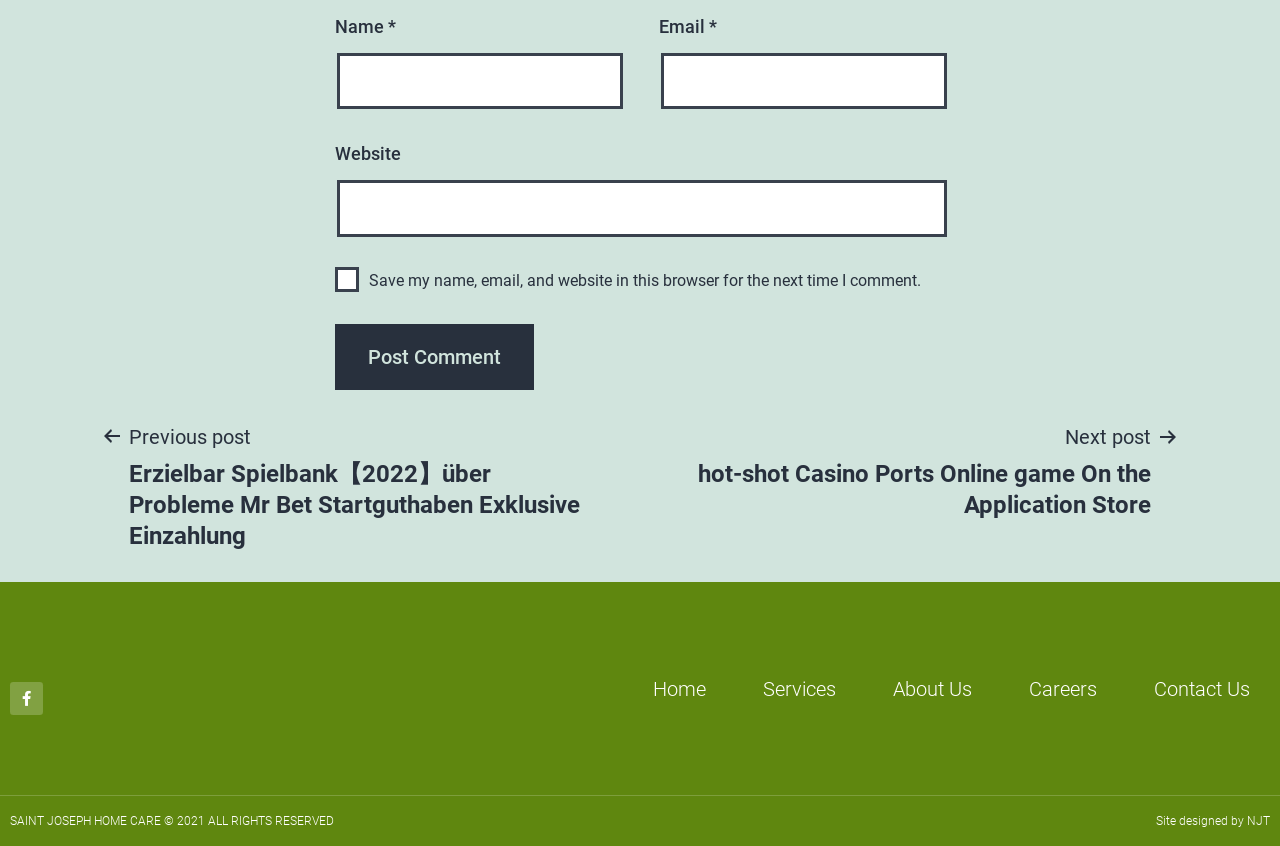Given the element description: "Careers", predict the bounding box coordinates of the UI element it refers to, using four float numbers between 0 and 1, i.e., [left, top, right, bottom].

[0.788, 0.787, 0.873, 0.841]